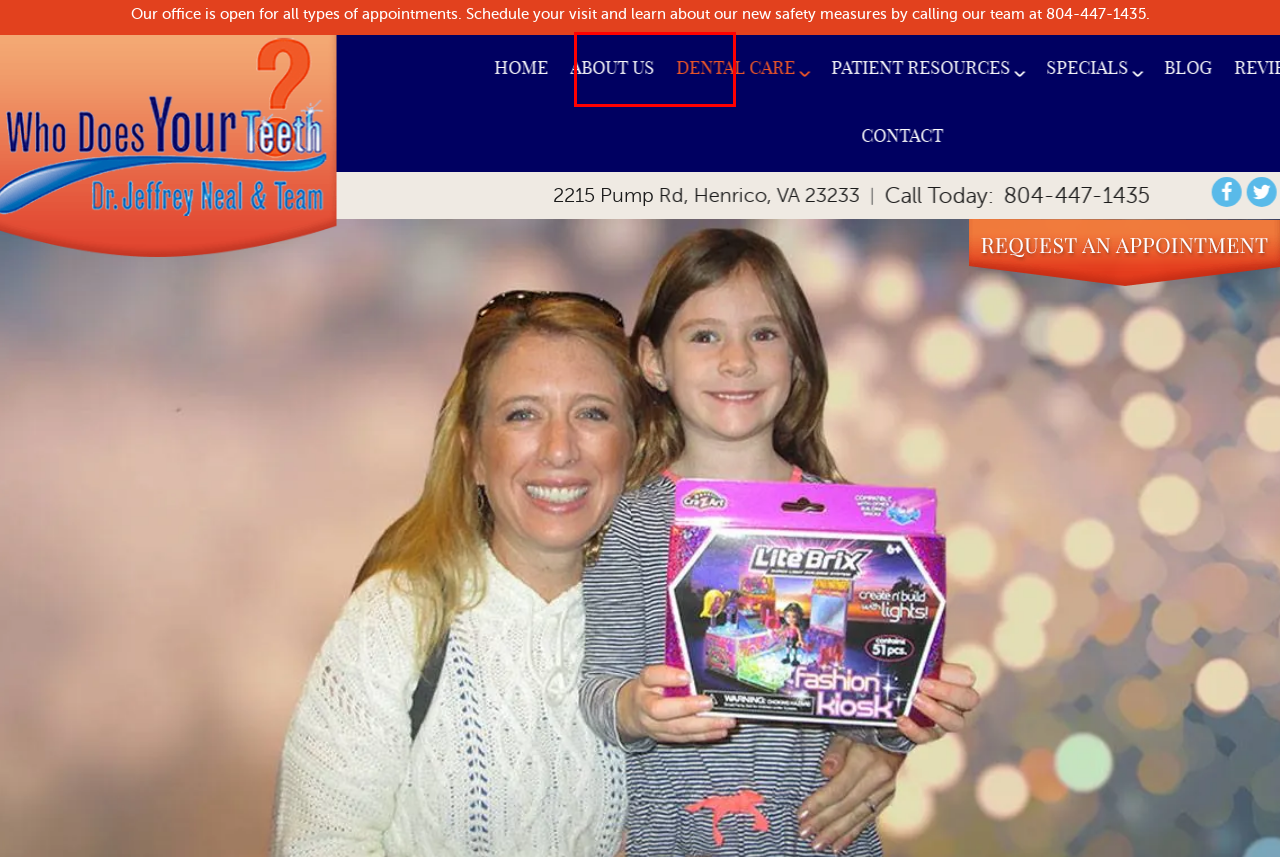Look at the given screenshot of a webpage with a red rectangle bounding box around a UI element. Pick the description that best matches the new webpage after clicking the element highlighted. The descriptions are:
A. Patient Resources | Dentist in Henrico, VA
B. About Our Dentist & Dental Team | Dentist in Henrico, VA
C. Blog | Dentist in Henrico, VA
D. COVID-19 Precautions | Dentist in Henrico, VA
E. 5-Star Rated Dentist | Reviews | Dentist in Henrico, VA
F. Contact Our Dentist & Dental Team | Dentist in Henrico, VA
G. Specials | Dentist in Henrico, VA
H. Dental Care | Dentist in Henrico, VA

H